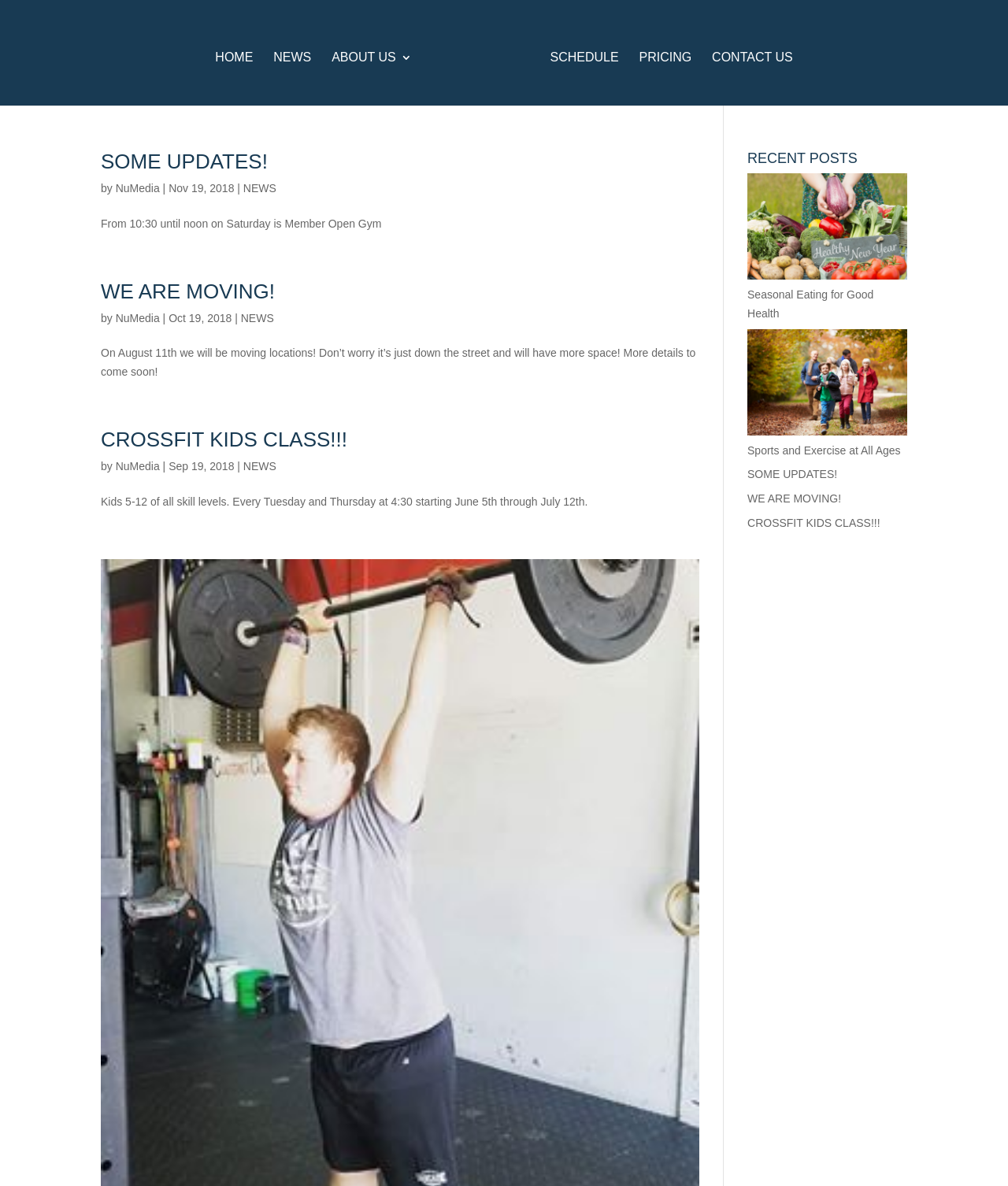Use a single word or phrase to answer the following:
What is the age range for the CrossFit kids class?

5-12